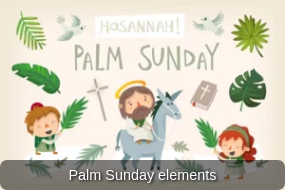Answer briefly with one word or phrase:
What is written above the figures in playful letters?

HOSANNAH!